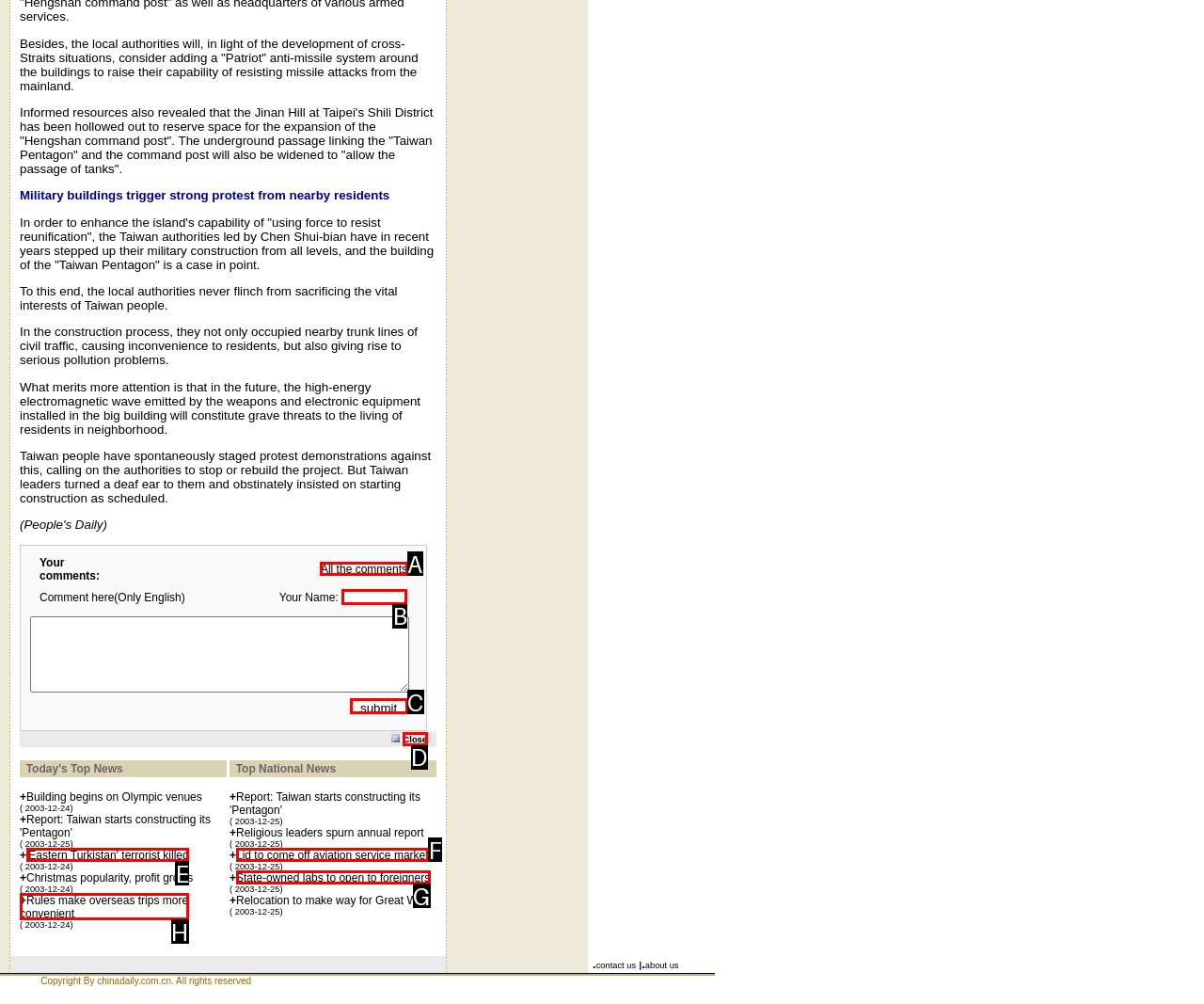Tell me which one HTML element I should click to complete the following instruction: Submit a comment
Answer with the option's letter from the given choices directly.

B